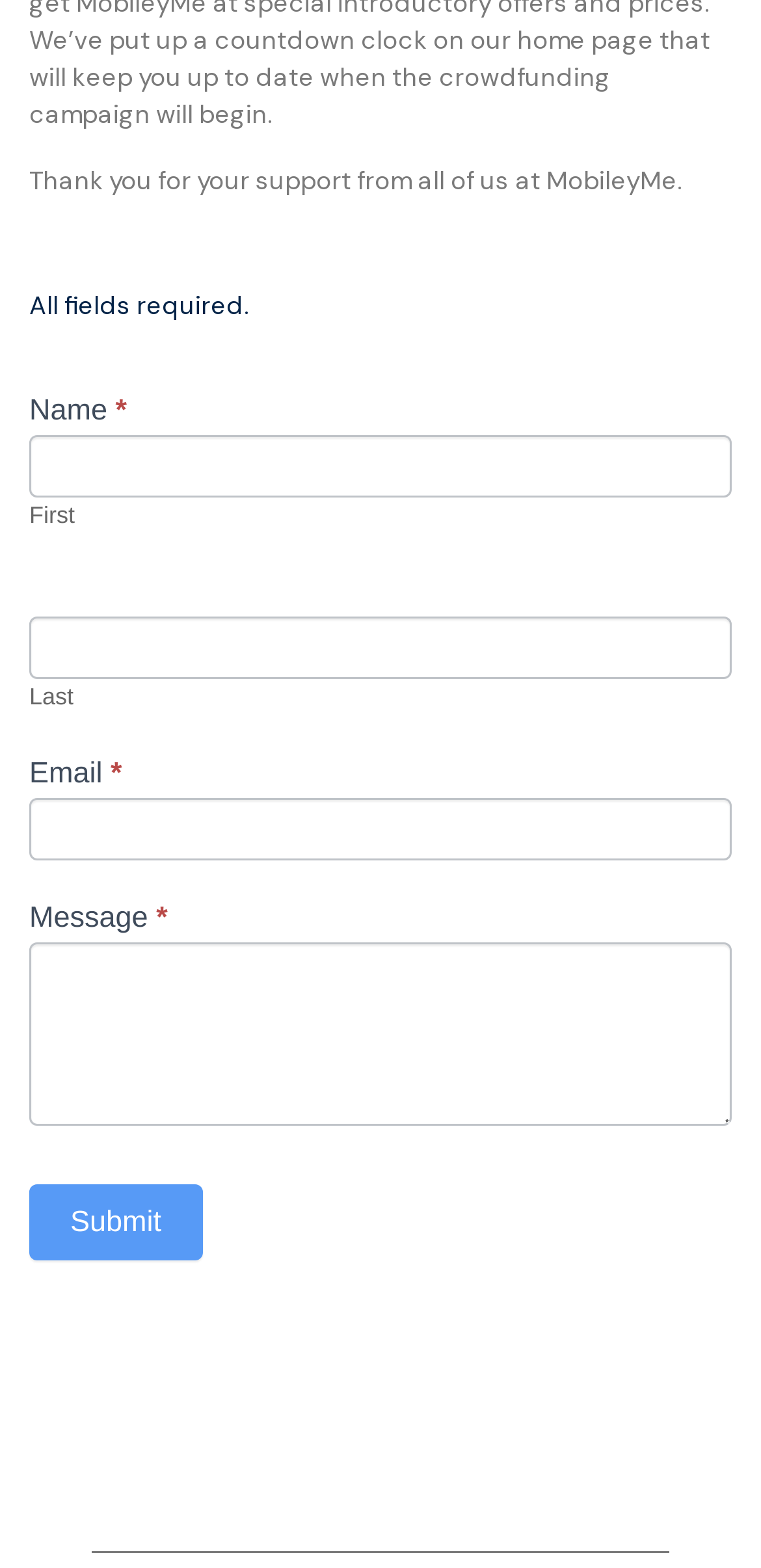What is the button text at the bottom of the contact form?
Please provide a comprehensive answer based on the information in the image.

After filling in the contact form, users can click on the 'Submit' button to send their query or message to the support team.